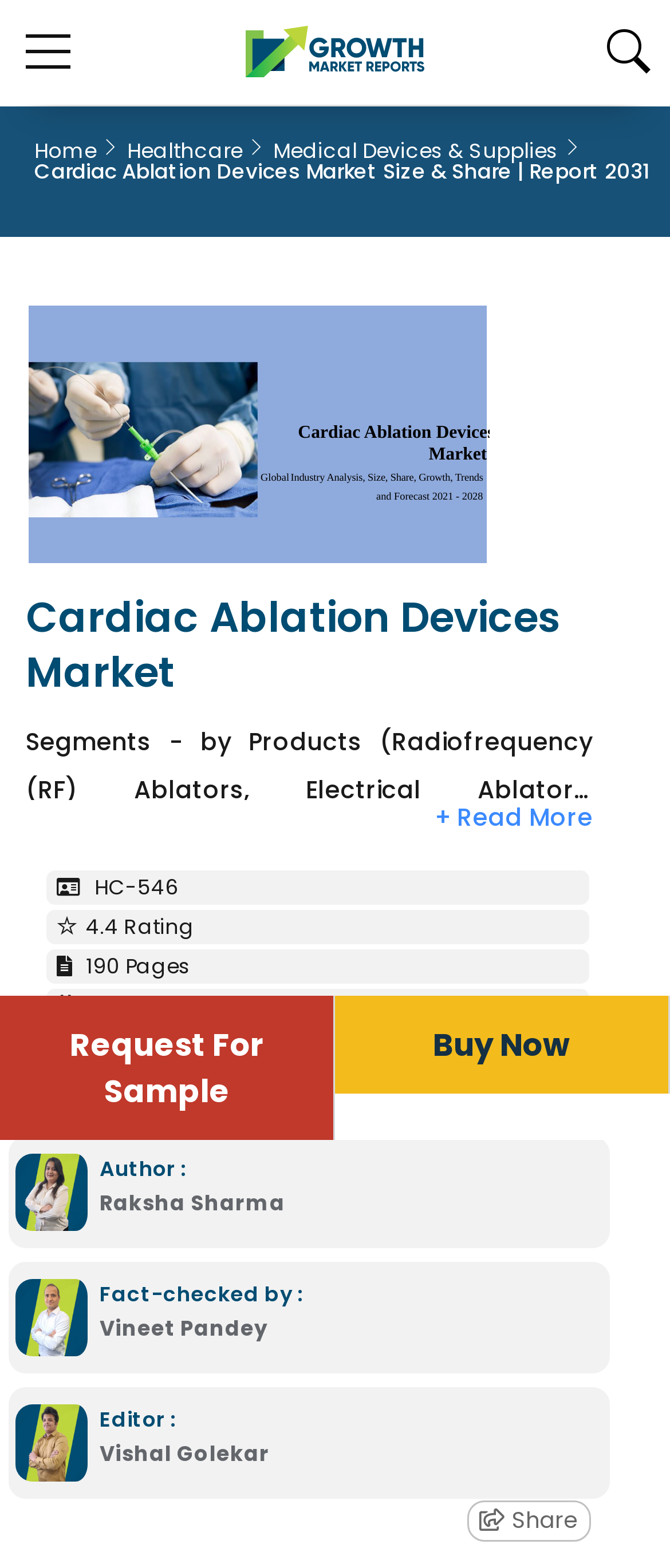Please identify the bounding box coordinates of the clickable region that I should interact with to perform the following instruction: "visit FTX". The coordinates should be expressed as four float numbers between 0 and 1, i.e., [left, top, right, bottom].

None